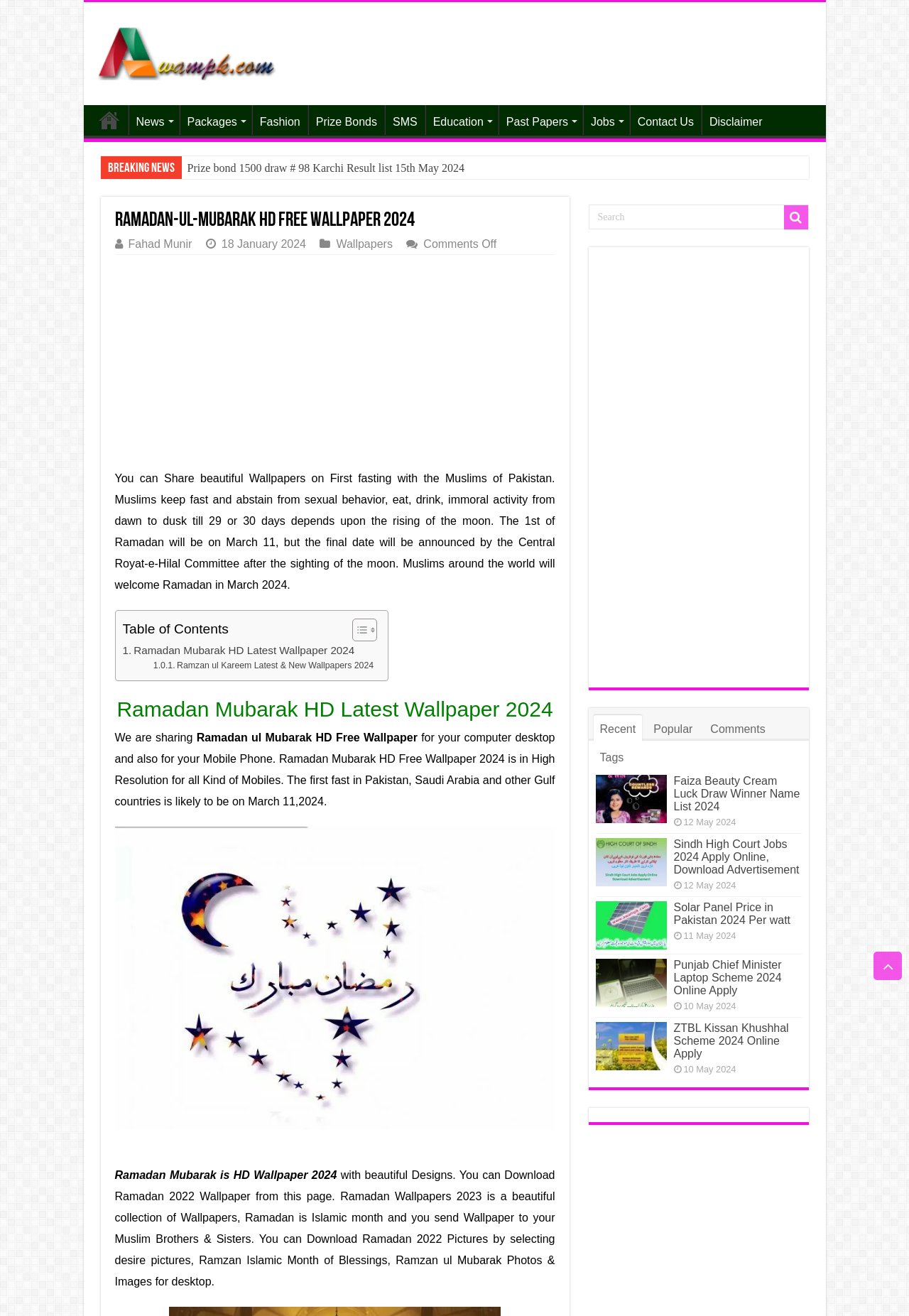Please identify the coordinates of the bounding box for the clickable region that will accomplish this instruction: "View the WalkItOutWii.jpg image".

None